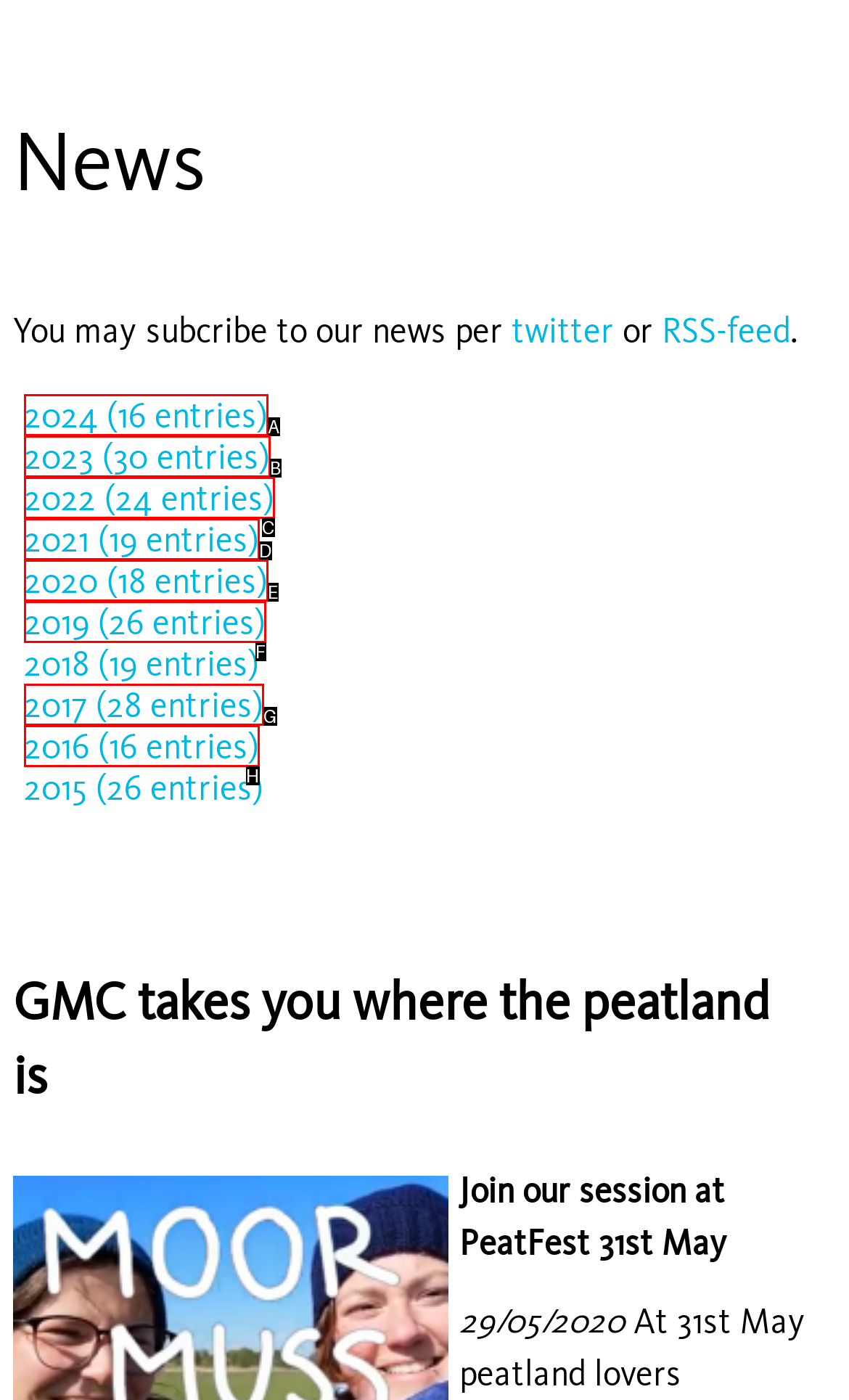Determine which UI element matches this description: 2017 (28 entries)
Reply with the appropriate option's letter.

G